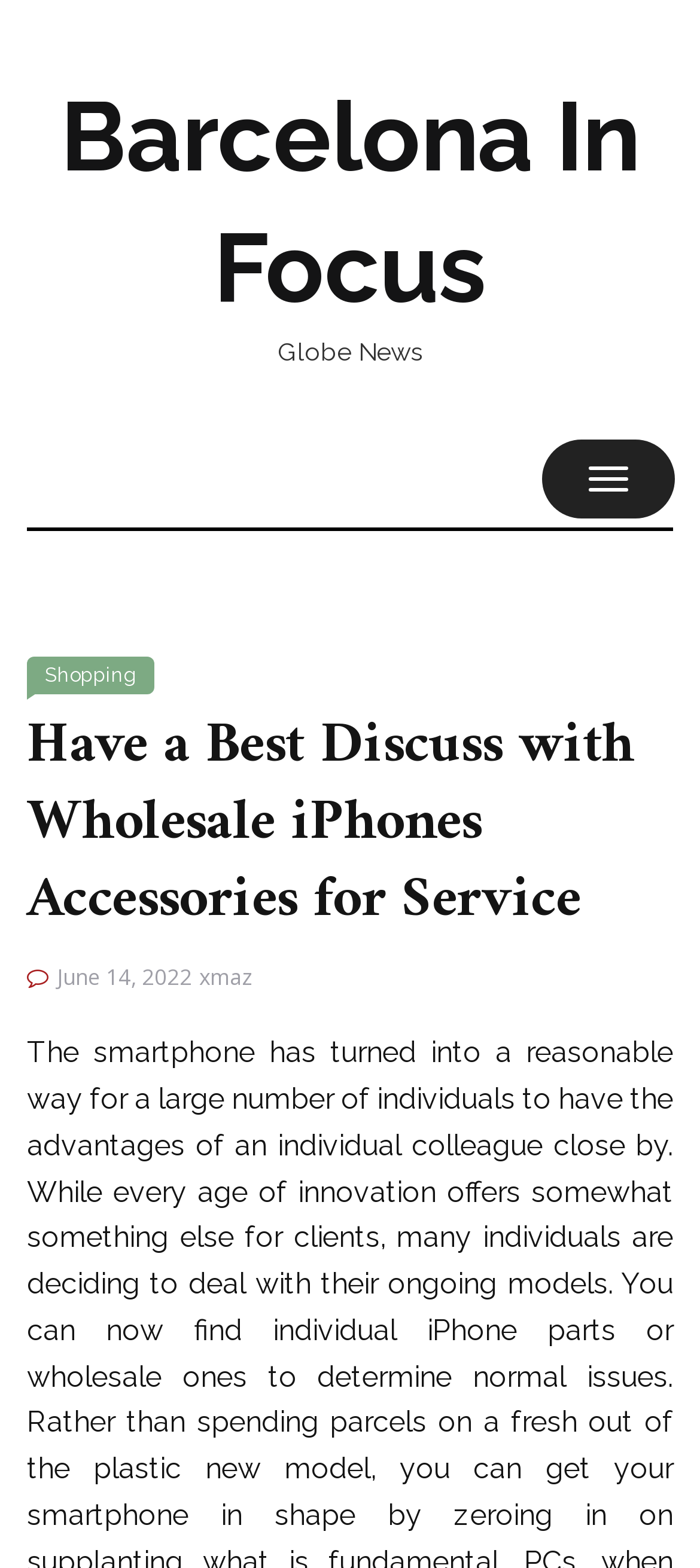Identify the bounding box for the UI element specified in this description: "Barcelona In Focus". The coordinates must be four float numbers between 0 and 1, formatted as [left, top, right, bottom].

[0.086, 0.05, 0.914, 0.207]